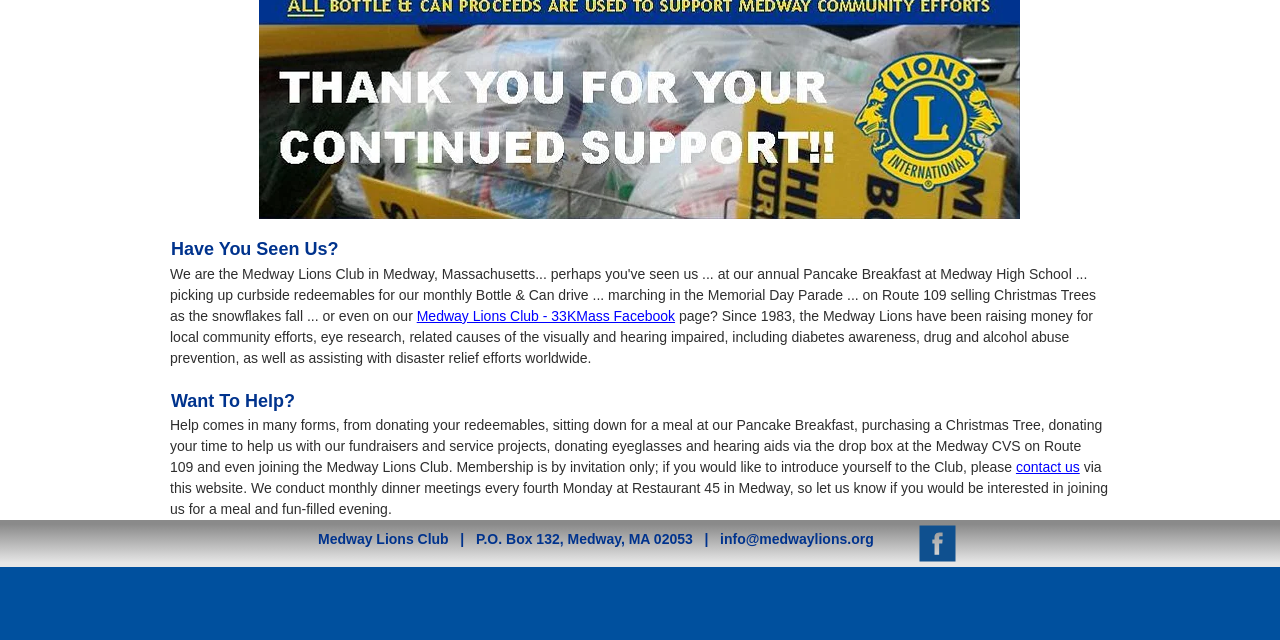Given the element description info@medwaylions.org, predict the bounding box coordinates for the UI element in the webpage screenshot. The format should be (top-left x, top-left y, bottom-right x, bottom-right y), and the values should be between 0 and 1.

[0.563, 0.83, 0.683, 0.855]